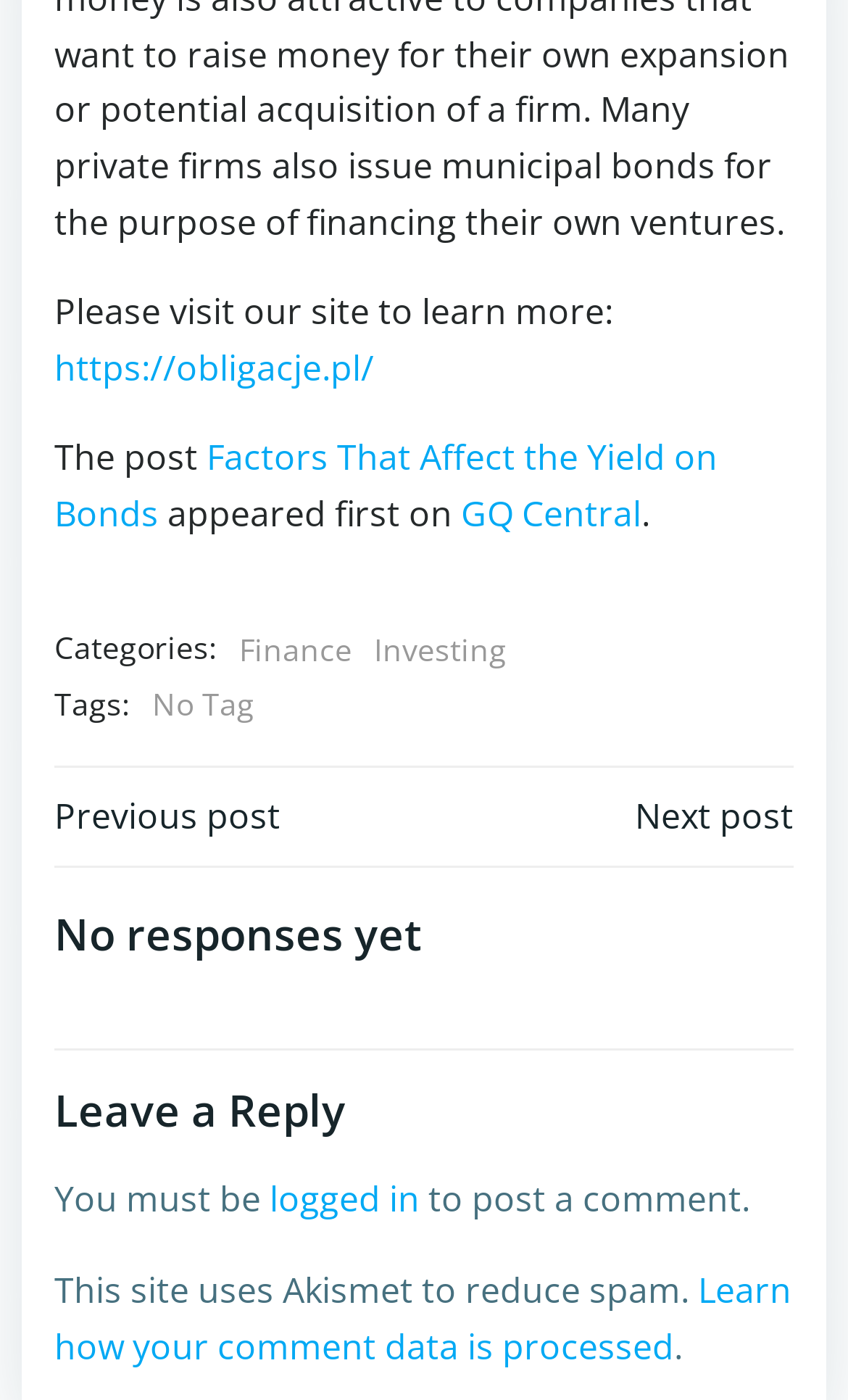Is there any comment on the post?
Examine the image and give a concise answer in one word or a short phrase.

No